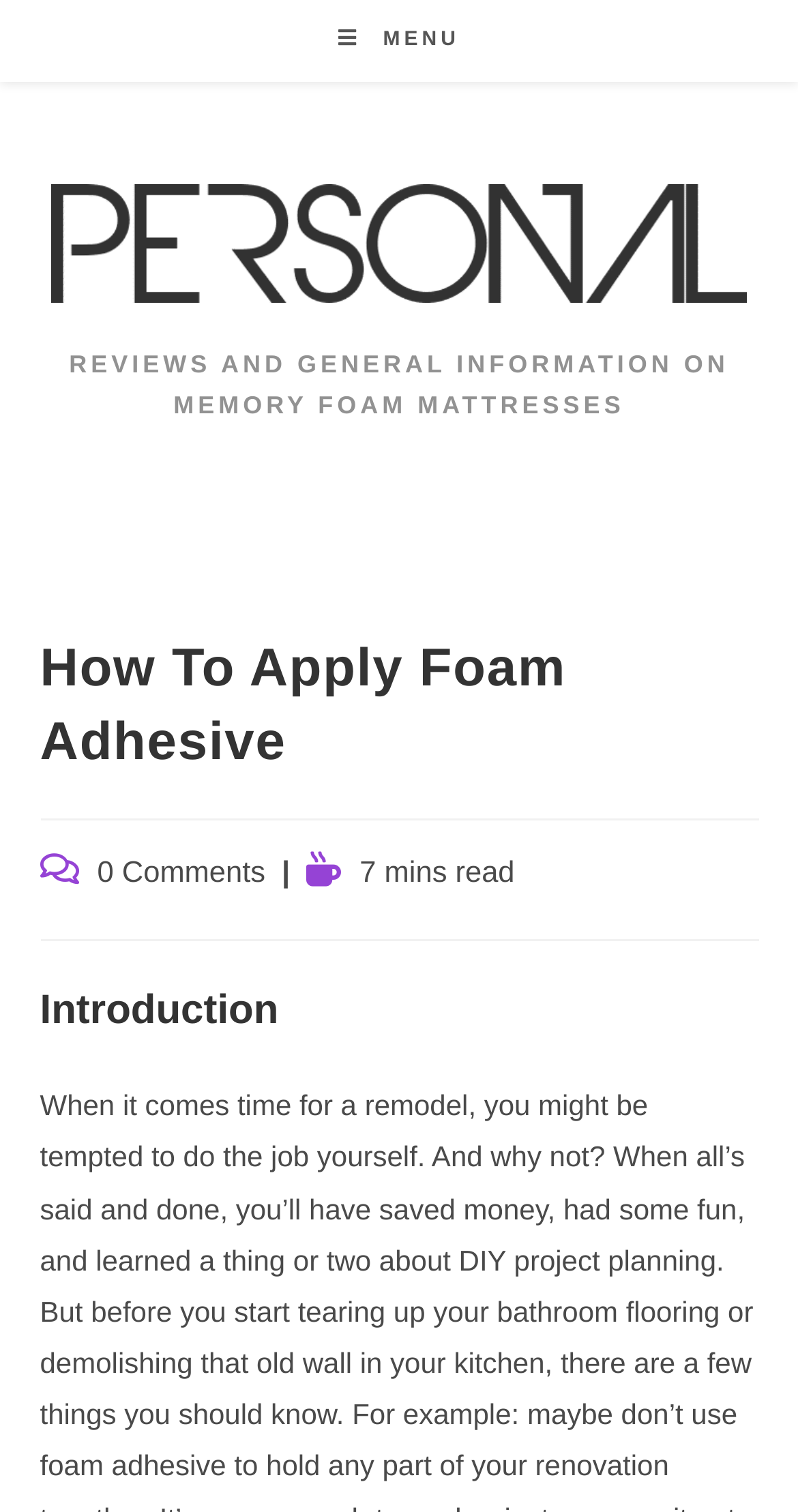Bounding box coordinates are specified in the format (top-left x, top-left y, bottom-right x, bottom-right y). All values are floating point numbers bounded between 0 and 1. Please provide the bounding box coordinate of the region this sentence describes: alt="FoamNights"

[0.064, 0.148, 0.936, 0.17]